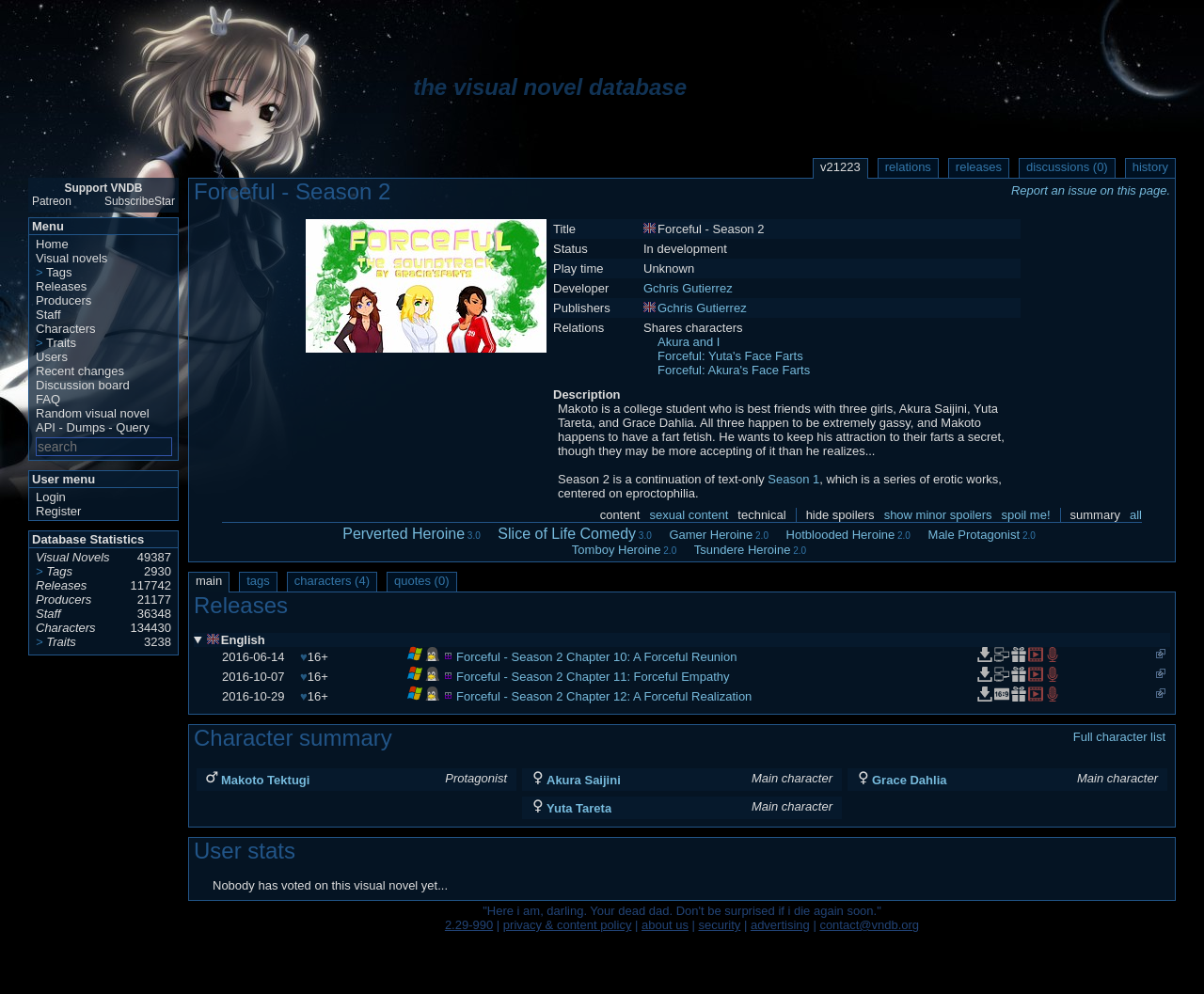What is the number of characters in the database?
Based on the screenshot, provide your answer in one word or phrase.

134430